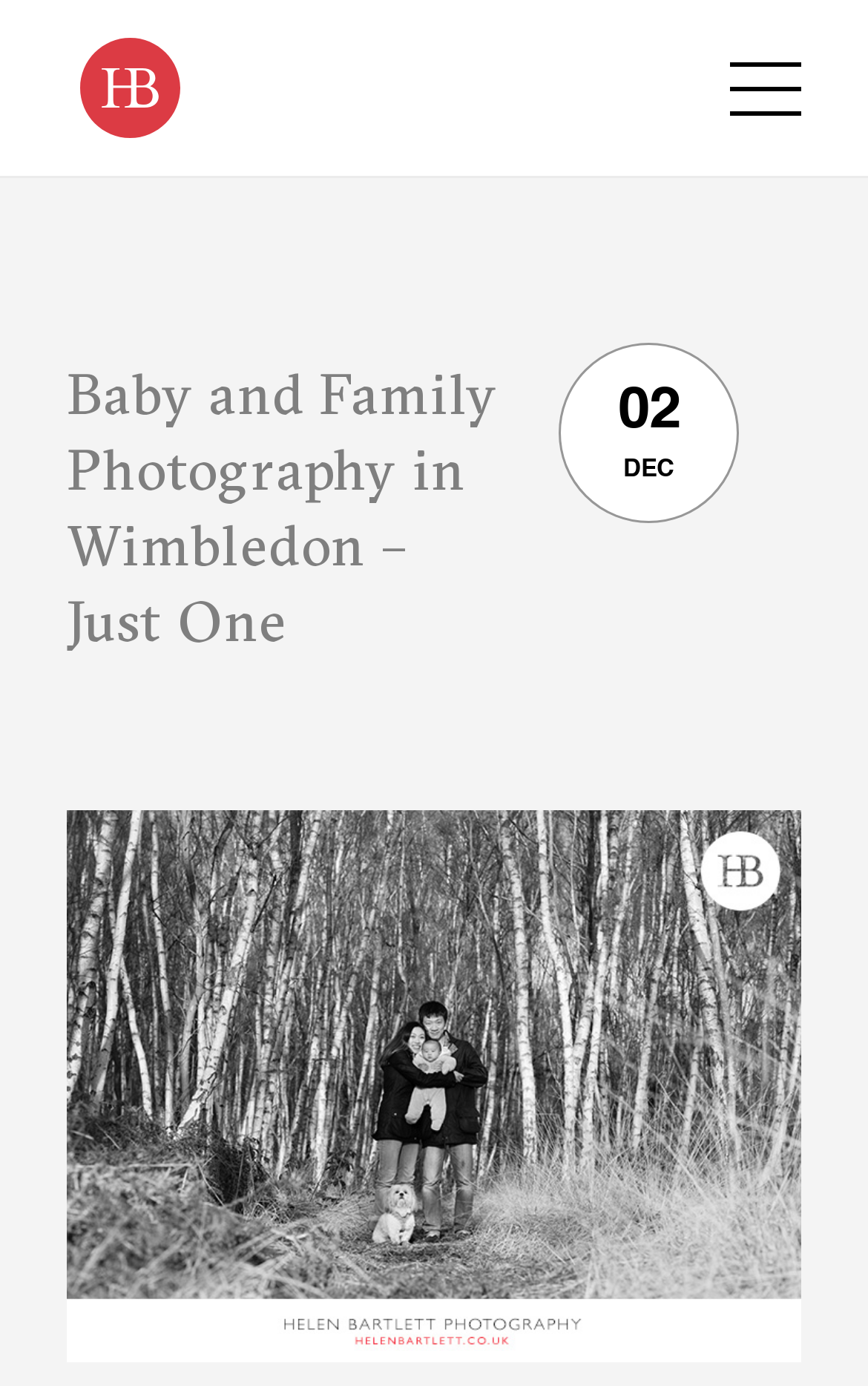Identify the main heading of the webpage and provide its text content.

Baby and Family Photography in Wimbledon – Just One